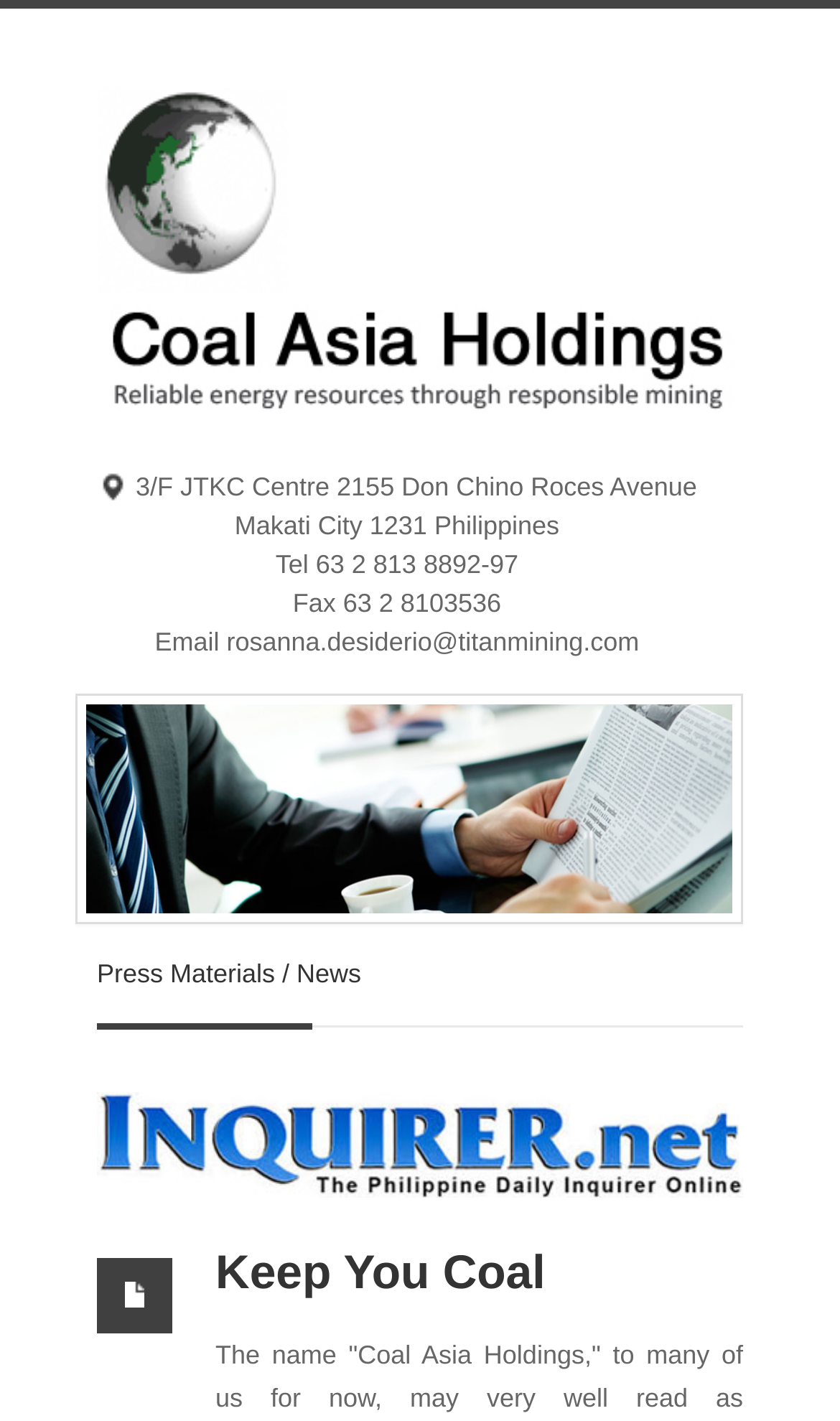What is the slogan or tagline of the company?
Please answer the question with a single word or phrase, referencing the image.

Keep You Coal